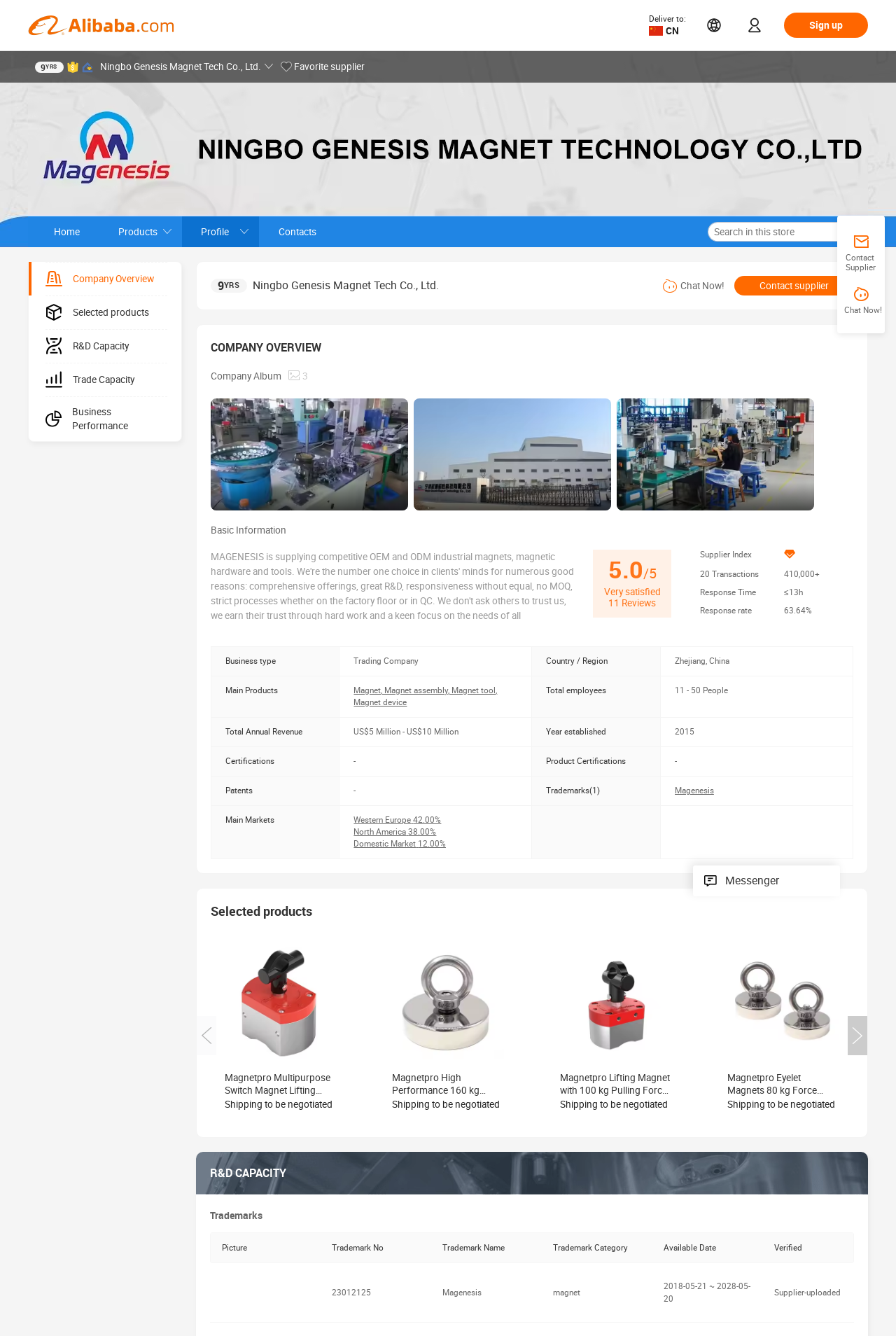Provide your answer in a single word or phrase: 
What is the company's business type?

Trading Company